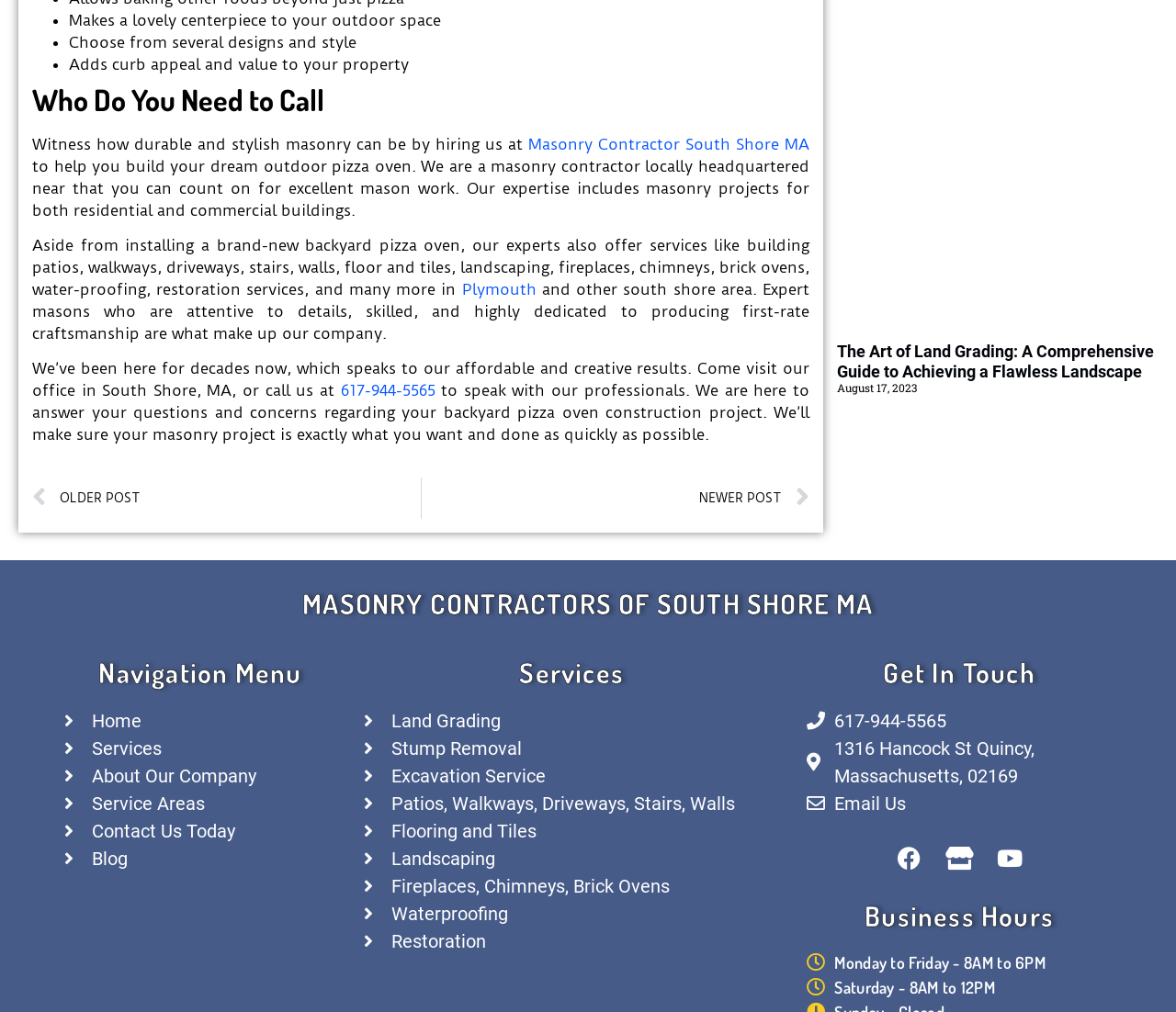What is the address of the company's office?
Using the visual information, reply with a single word or short phrase.

1316 Hancock St Quincy, Massachusetts, 02169